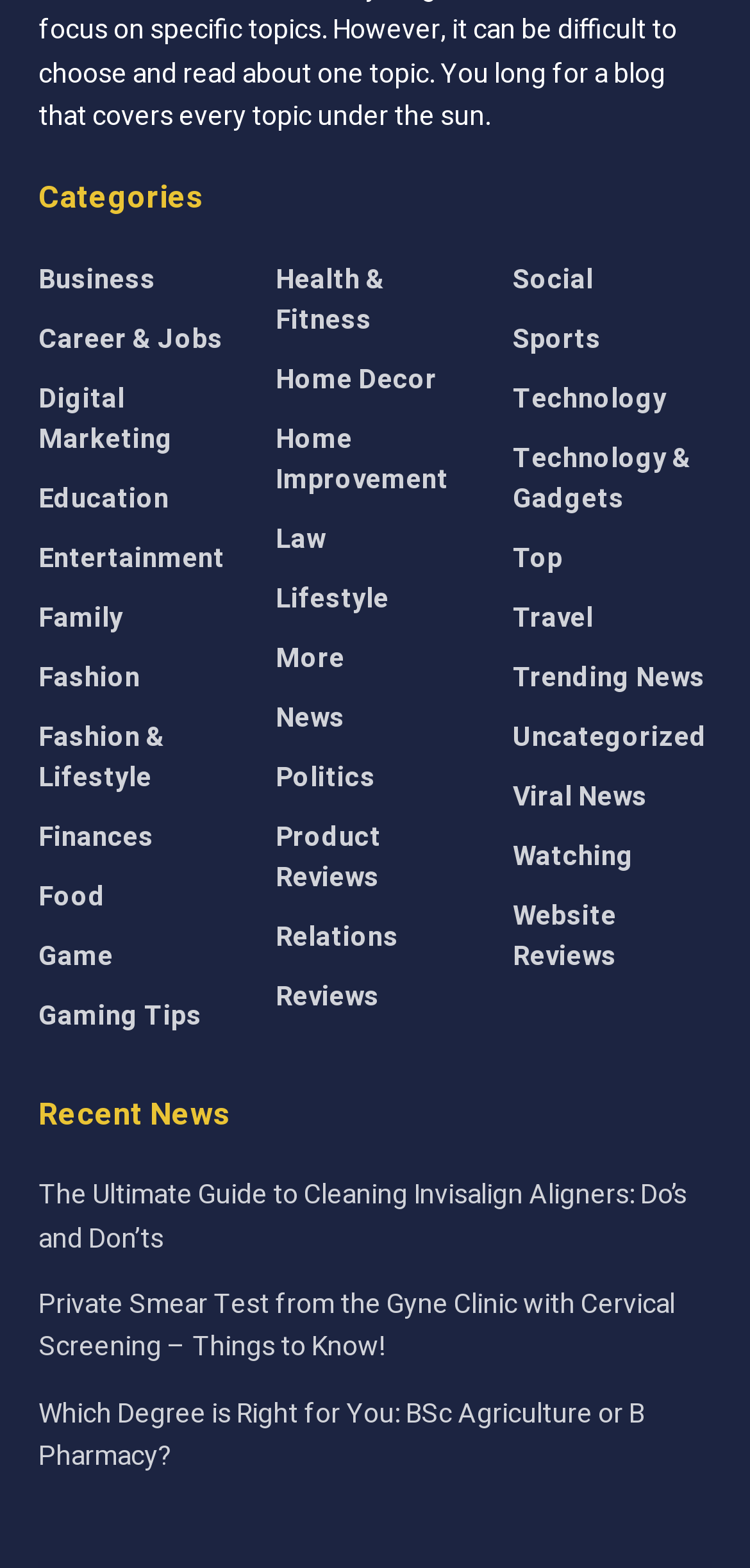How many categories are listed?
Ensure your answer is thorough and detailed.

I counted the number of links under the 'Categories' heading, and there are 26 links, each representing a category.